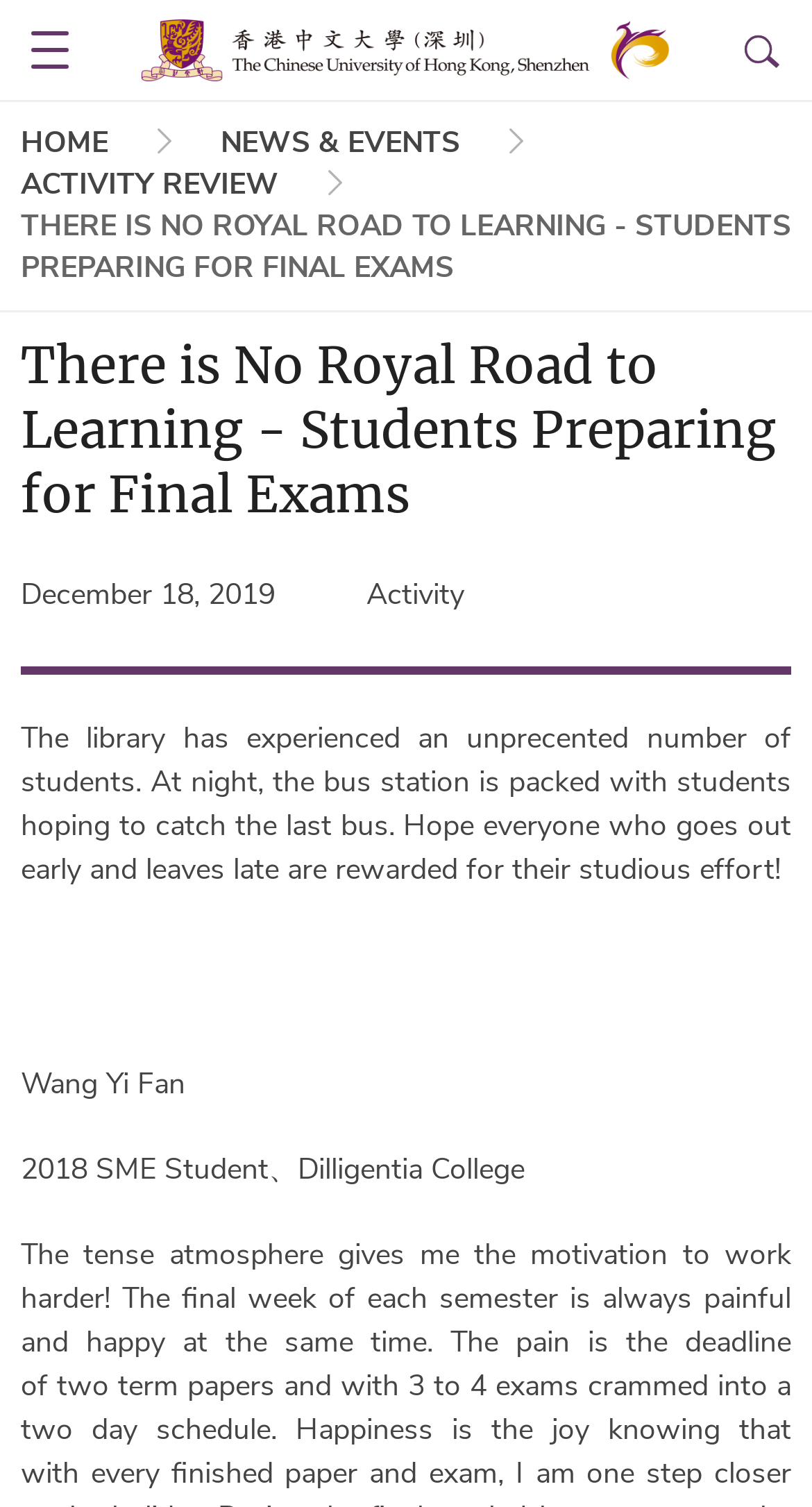Please identify the bounding box coordinates of the element's region that should be clicked to execute the following instruction: "Read the article about students preparing for final exams". The bounding box coordinates must be four float numbers between 0 and 1, i.e., [left, top, right, bottom].

[0.026, 0.221, 0.974, 0.35]